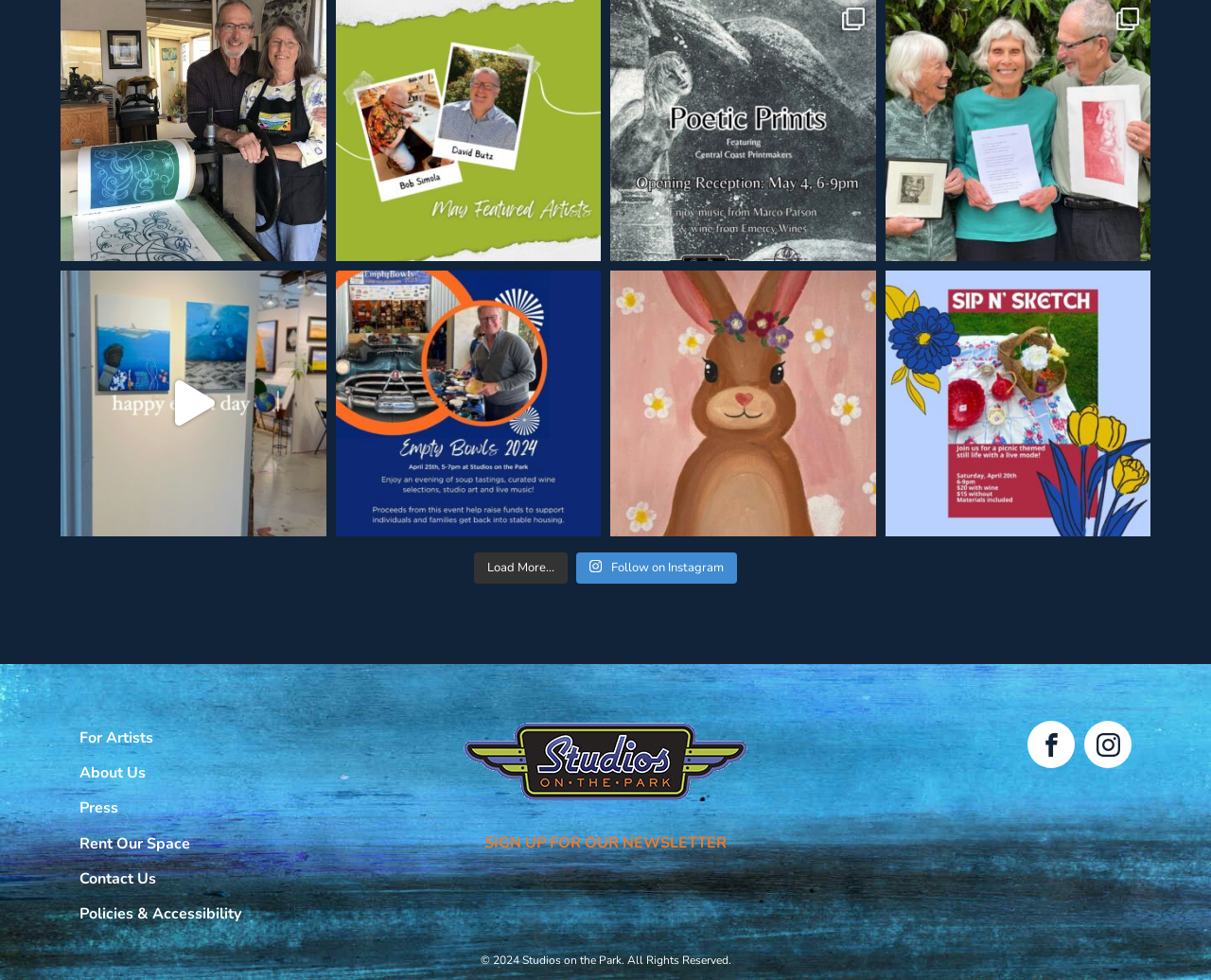Determine the bounding box coordinates for the area that needs to be clicked to fulfill this task: "Switch to English language". The coordinates must be given as four float numbers between 0 and 1, i.e., [left, top, right, bottom].

None